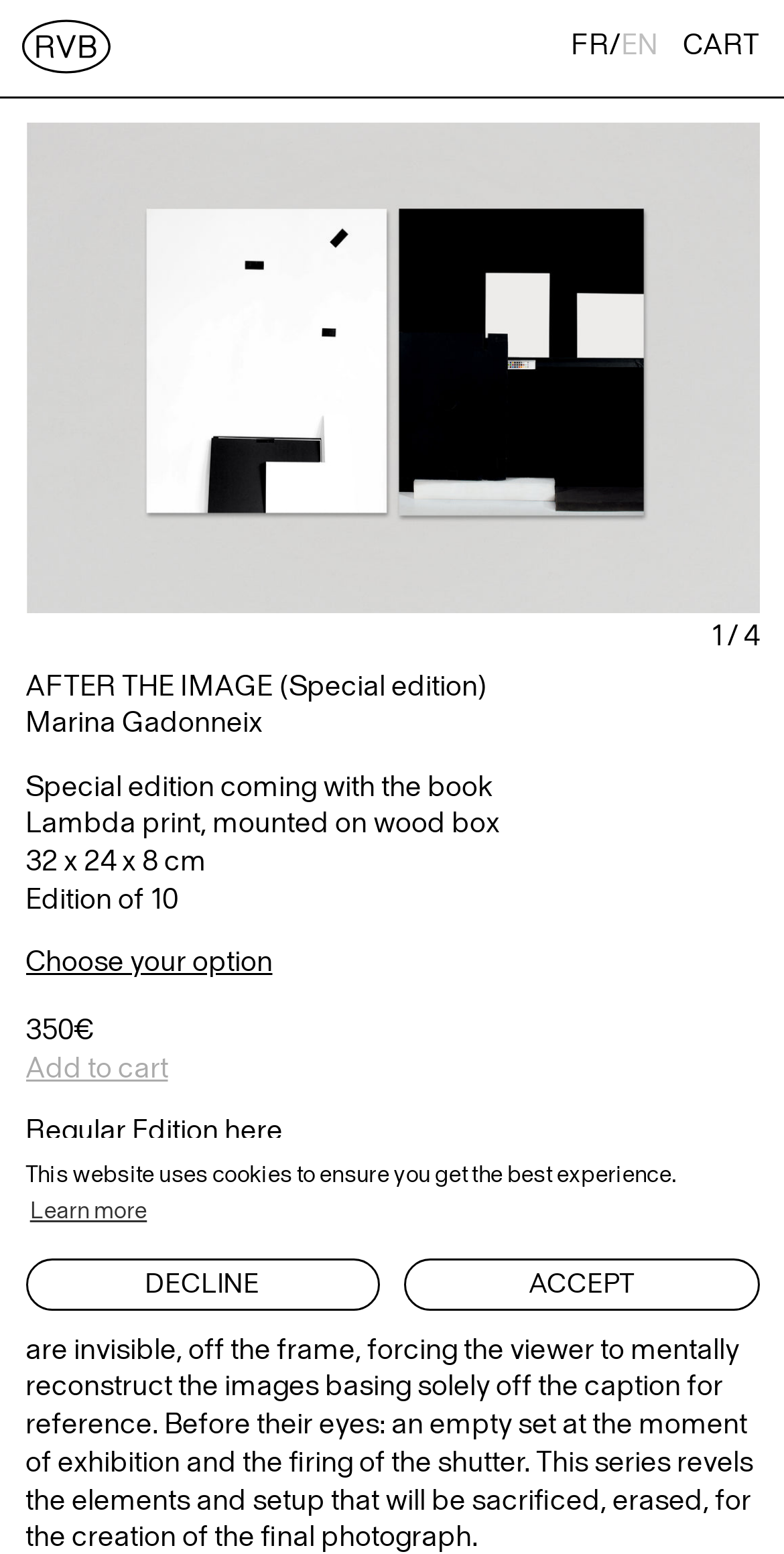Please determine the bounding box coordinates of the element to click in order to execute the following instruction: "Switch to English". The coordinates should be four float numbers between 0 and 1, specified as [left, top, right, bottom].

[0.792, 0.019, 0.838, 0.039]